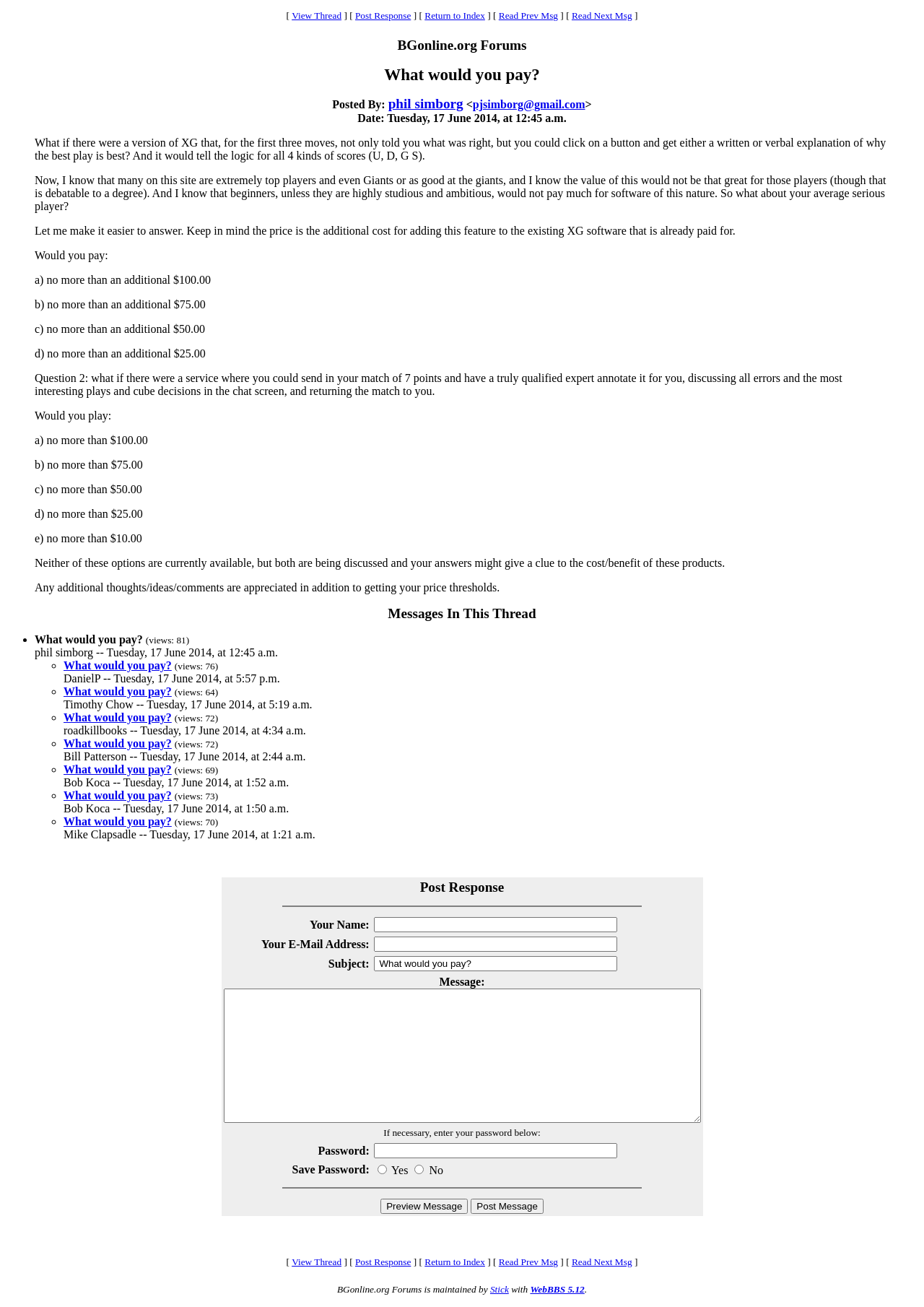Locate the bounding box coordinates of the clickable part needed for the task: "Click on SIBOR Global Council link".

None